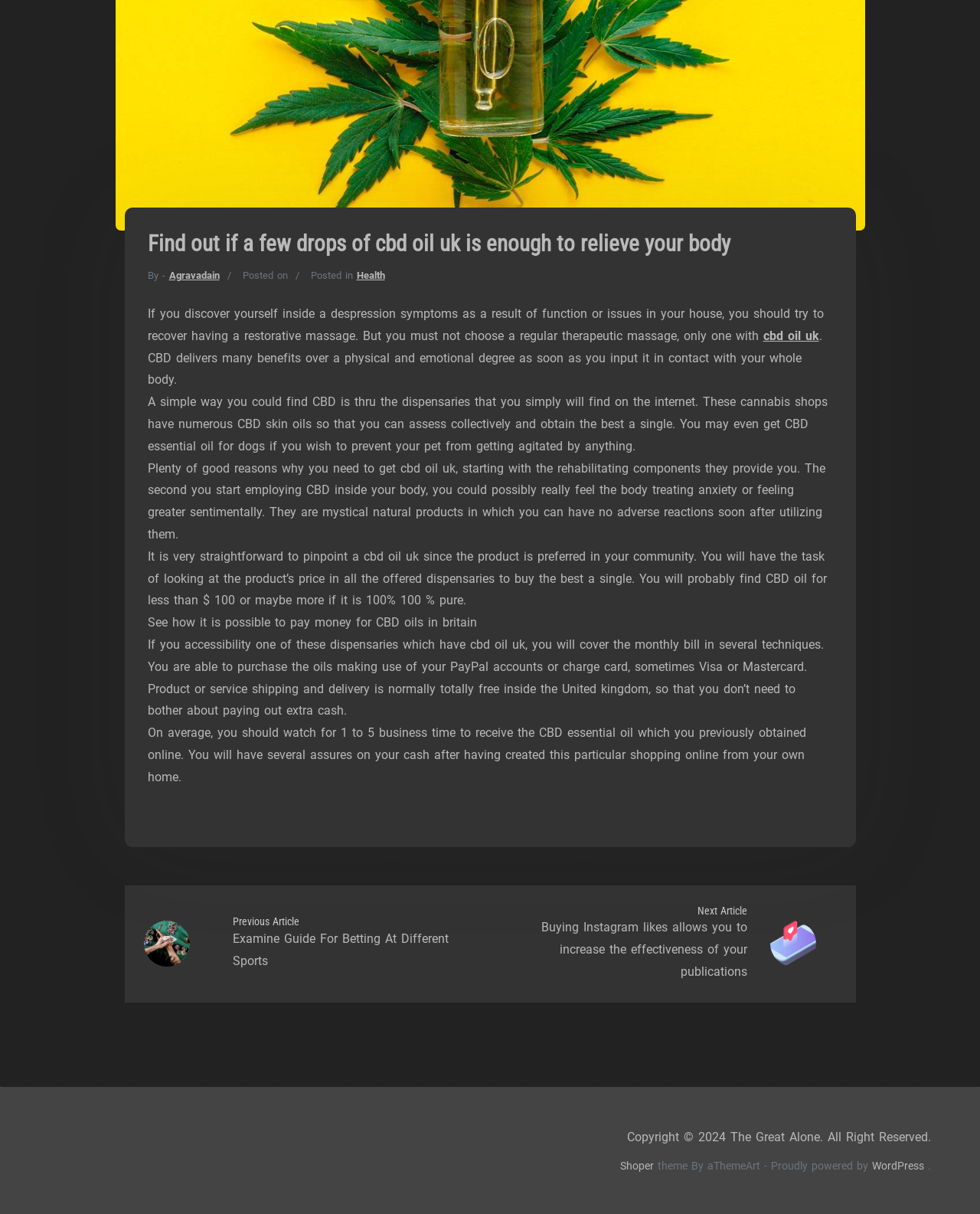Calculate the bounding box coordinates of the UI element given the description: "Health".

[0.364, 0.222, 0.393, 0.232]